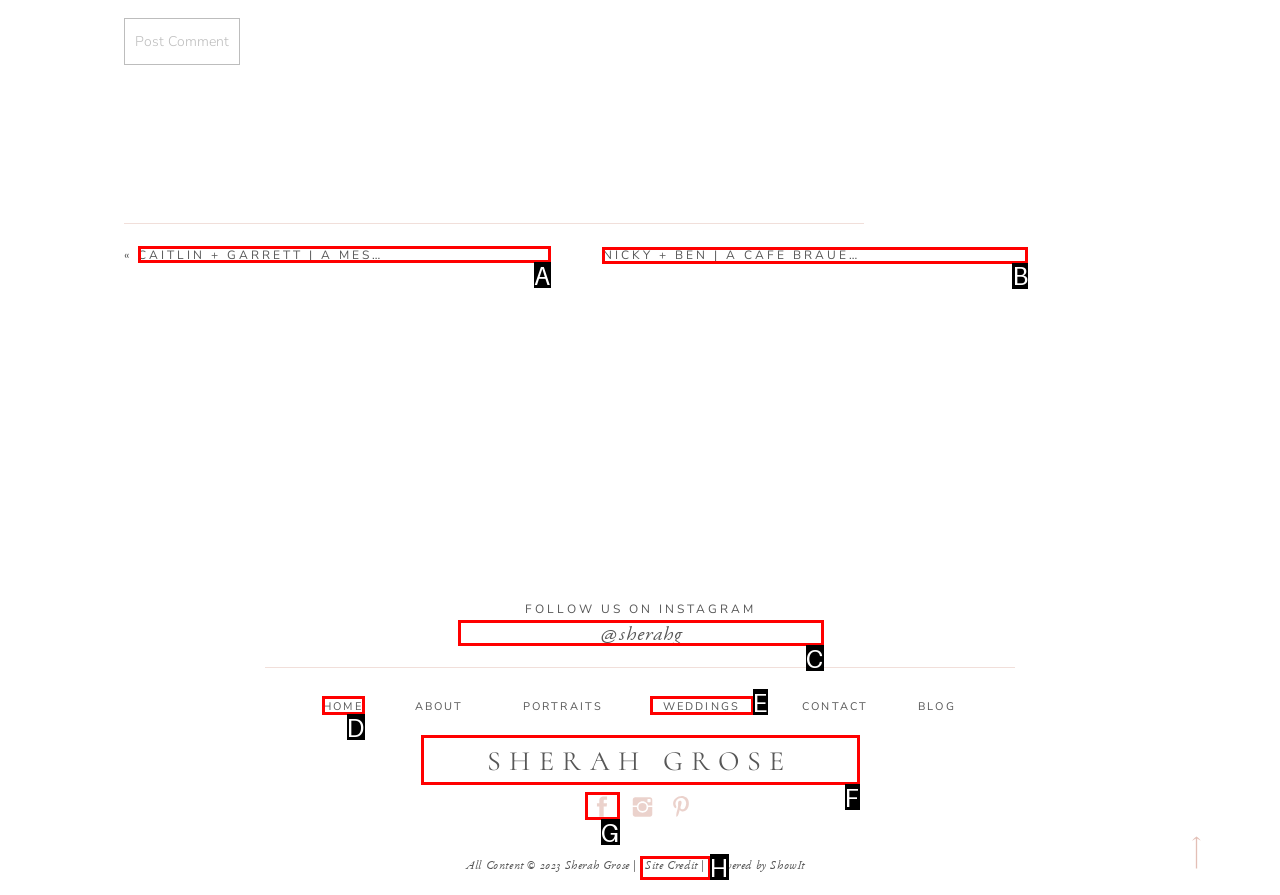Point out the specific HTML element to click to complete this task: Visit 'NICKY + BEN | A CAFE BRAUER CHICAGO WEDDING' Reply with the letter of the chosen option.

B